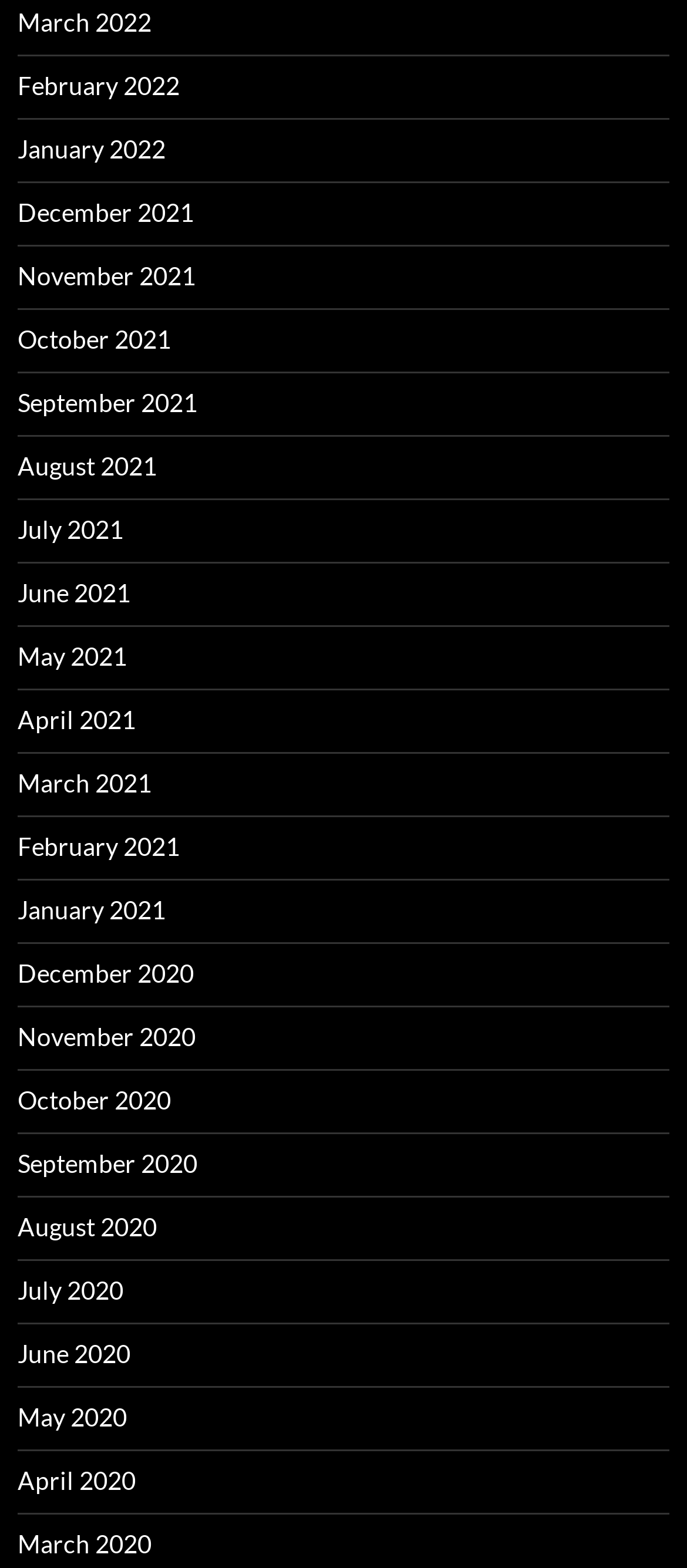How many links are there on the webpage?
Give a detailed and exhaustive answer to the question.

I counted the number of links on the webpage, and there are 24 links, each representing a month from March 2020 to March 2022.